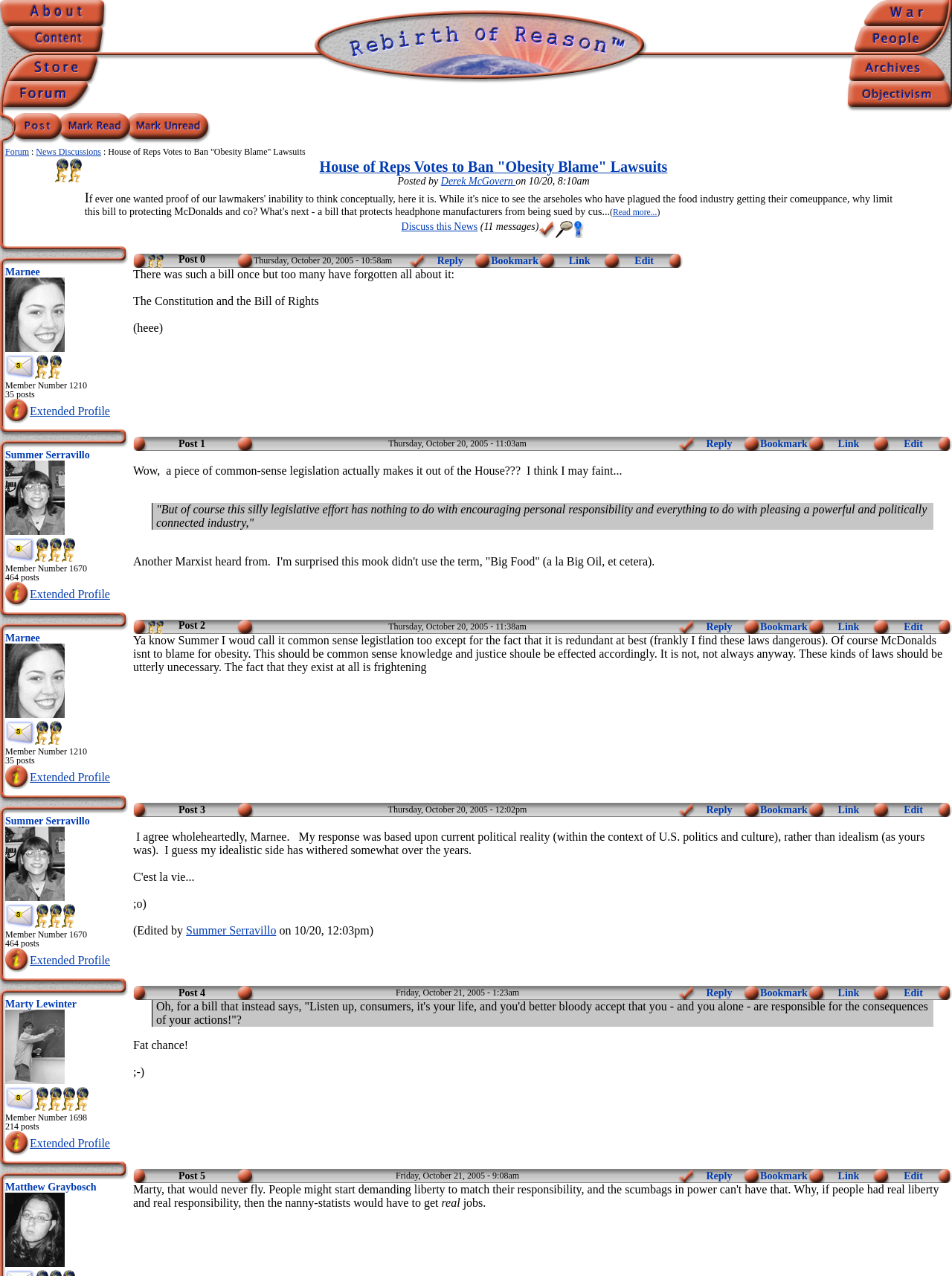Based on what you see in the screenshot, provide a thorough answer to this question: What is the name of the image in the 'About' section?

In the 'About' section, there is an image with the OCR text 'About'. This suggests that the name of the image is 'About'.